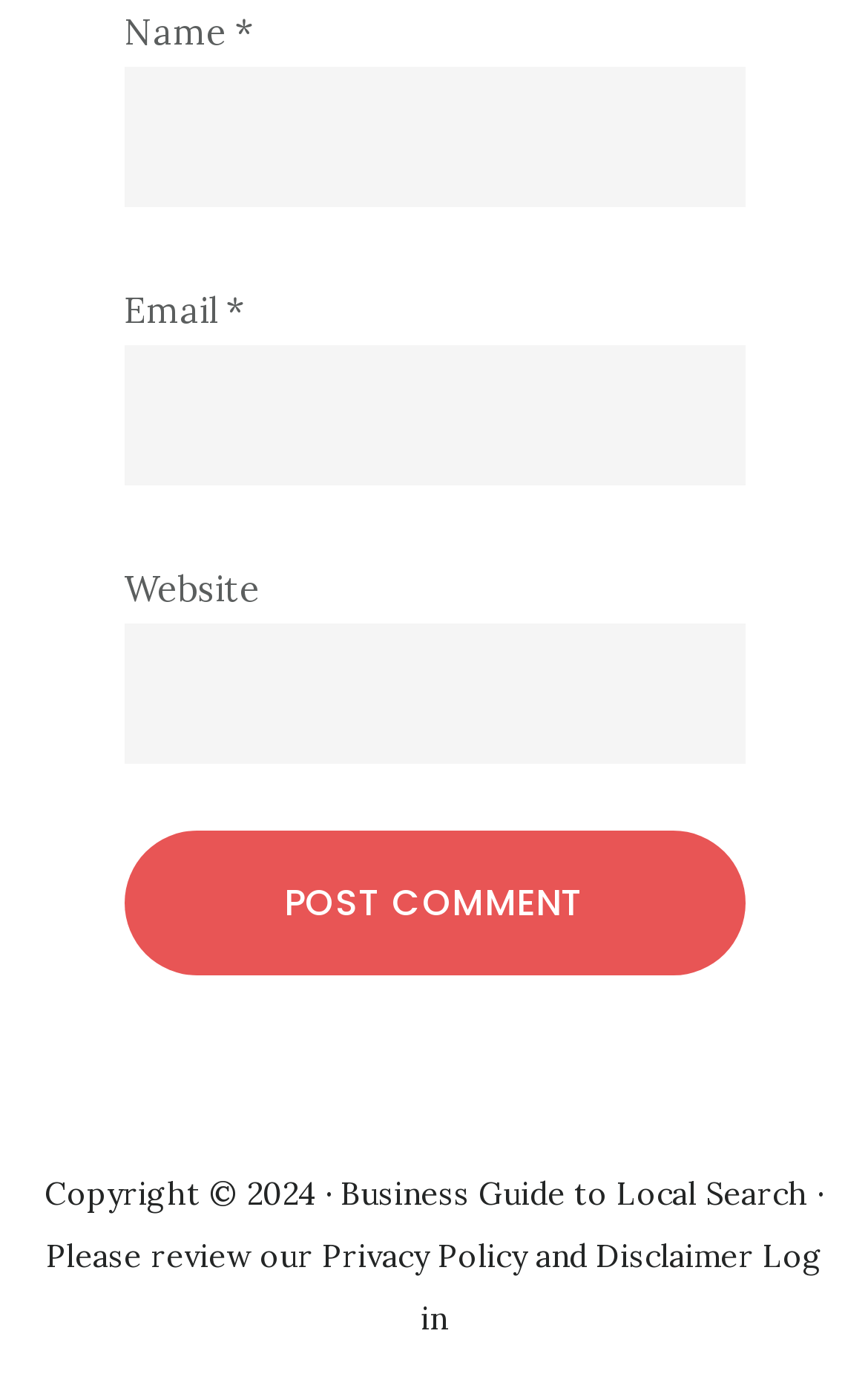Please give a concise answer to this question using a single word or phrase: 
What is the purpose of the 'Name' field?

Input name